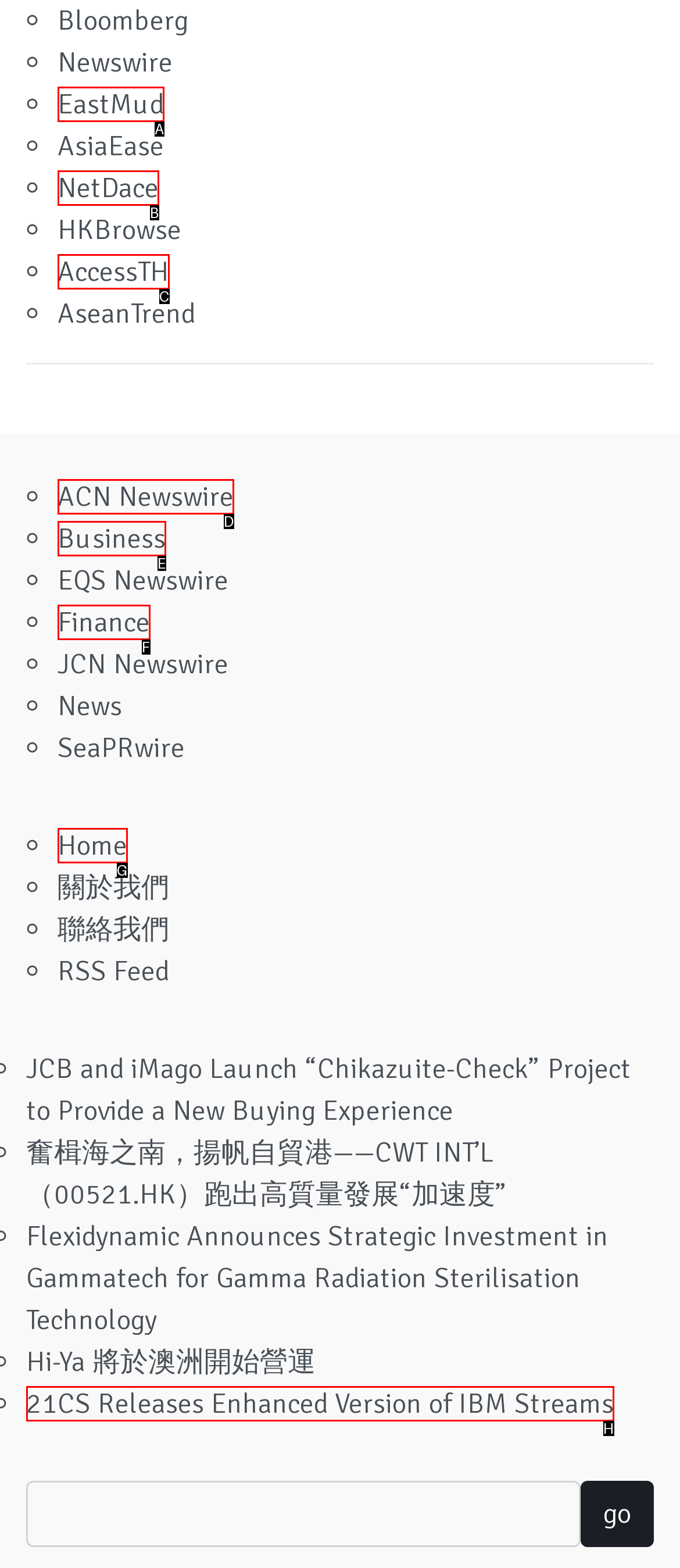Determine which option fits the following description: AccessTH
Answer with the corresponding option's letter directly.

C